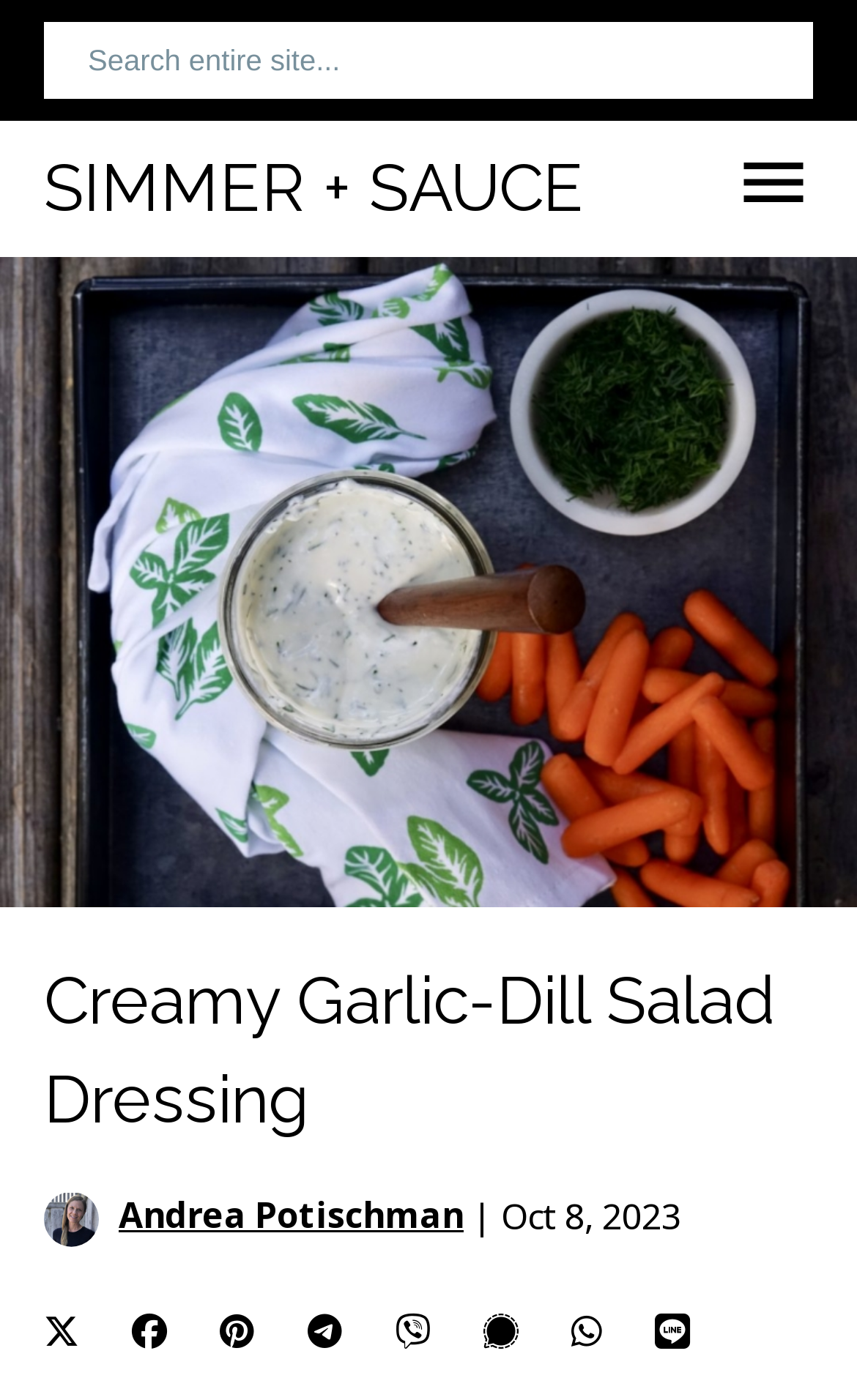Calculate the bounding box coordinates for the UI element based on the following description: "Breakfast". Ensure the coordinates are four float numbers between 0 and 1, i.e., [left, top, right, bottom].

[0.0, 0.333, 1.0, 0.391]